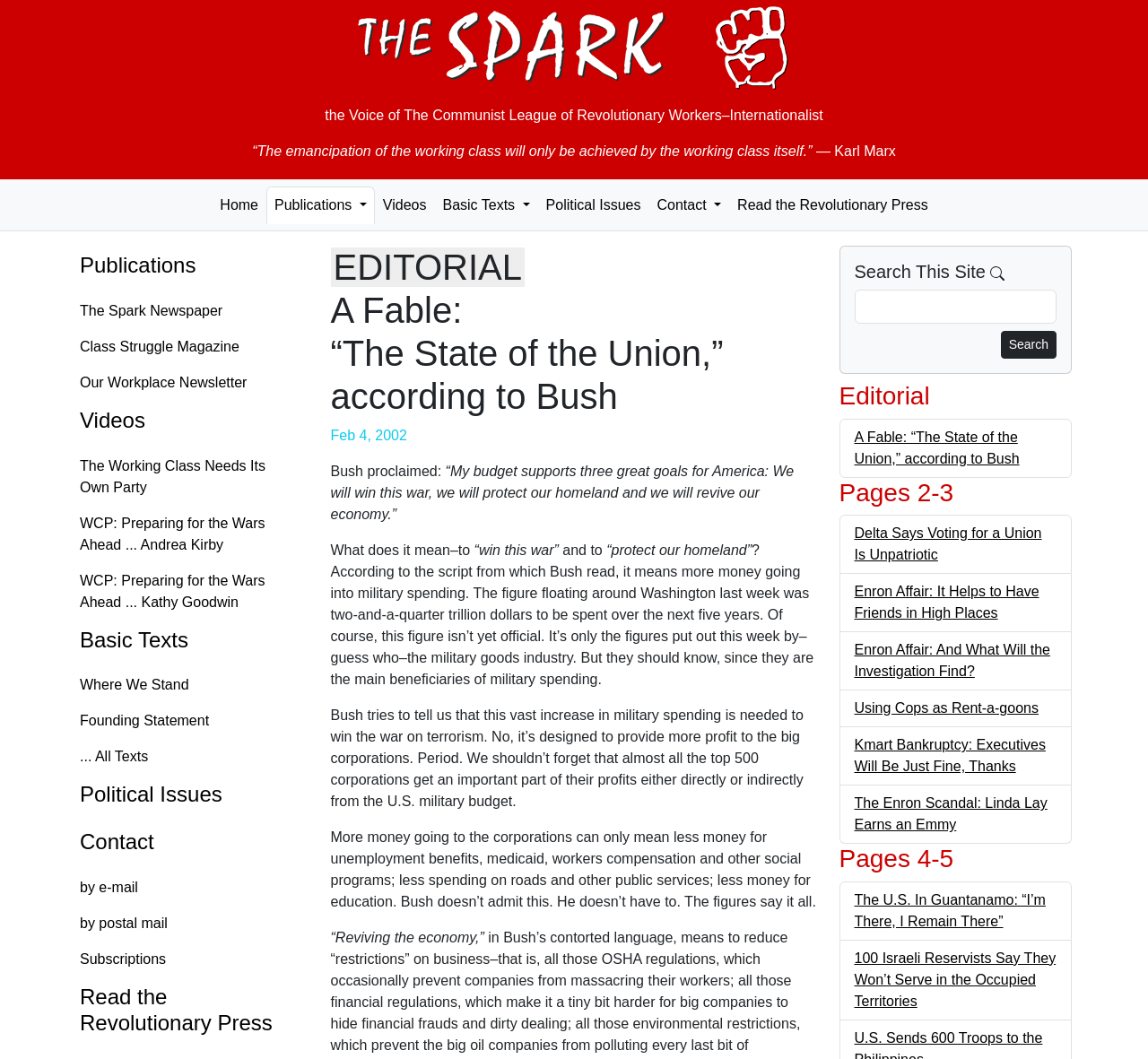Please predict the bounding box coordinates (top-left x, top-left y, bottom-right x, bottom-right y) for the UI element in the screenshot that fits the description: Basic Texts

[0.057, 0.586, 0.269, 0.624]